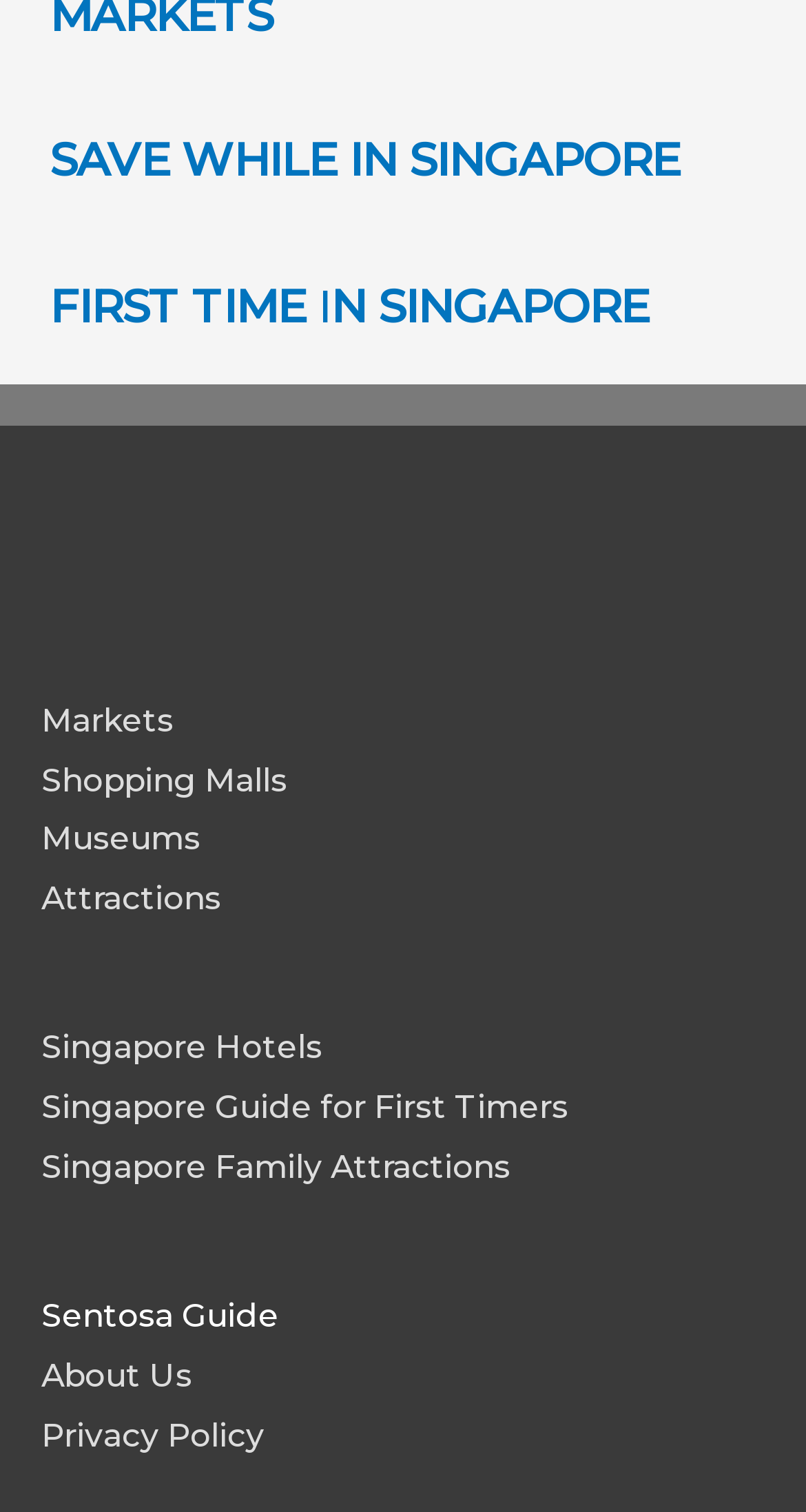Determine the bounding box coordinates of the clickable region to follow the instruction: "Learn about 'Singapore Guide for First Timers'".

[0.051, 0.719, 0.705, 0.745]